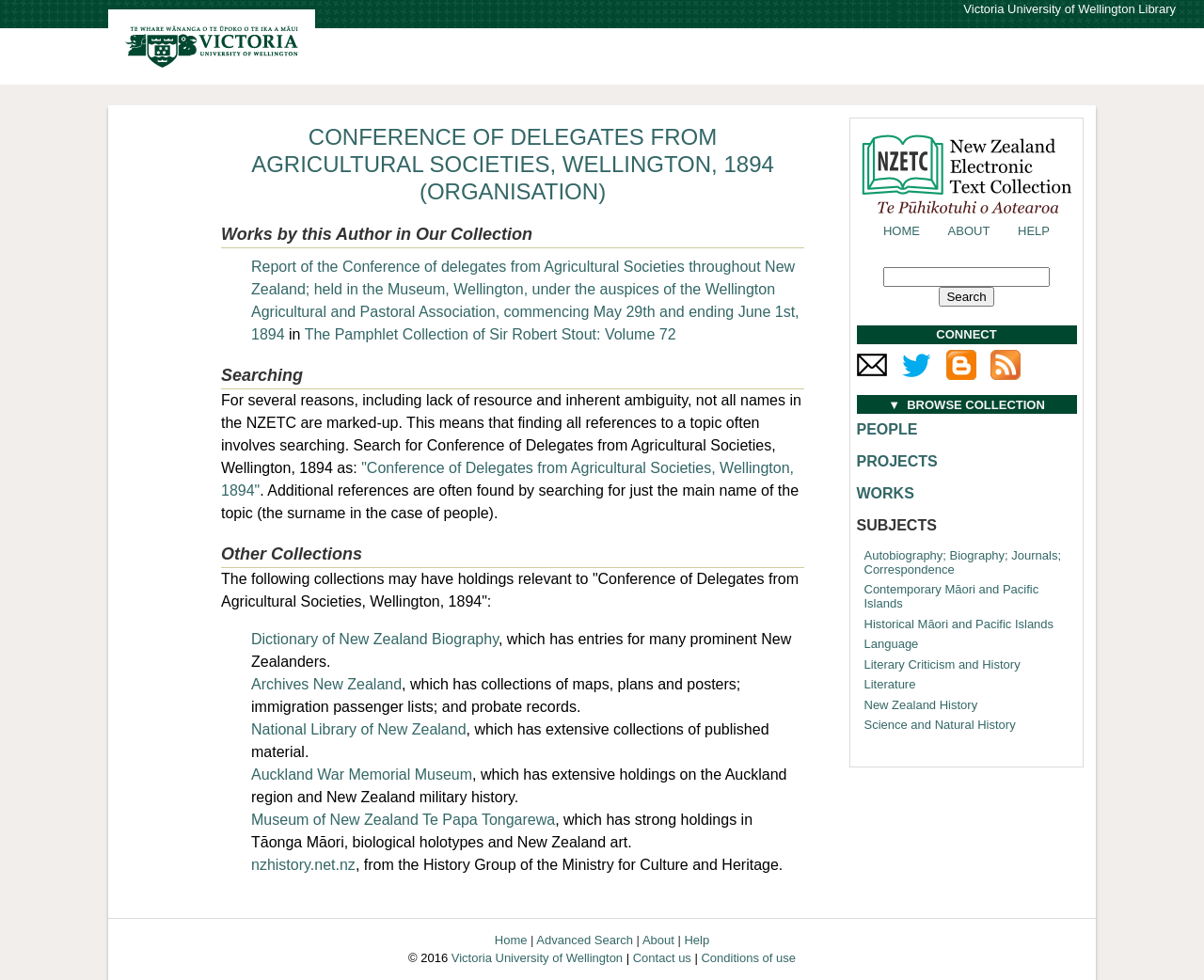Using the format (top-left x, top-left y, bottom-right x, bottom-right y), and given the element description, identify the bounding box coordinates within the screenshot: Dictionary of New Zealand Biography

[0.209, 0.644, 0.414, 0.661]